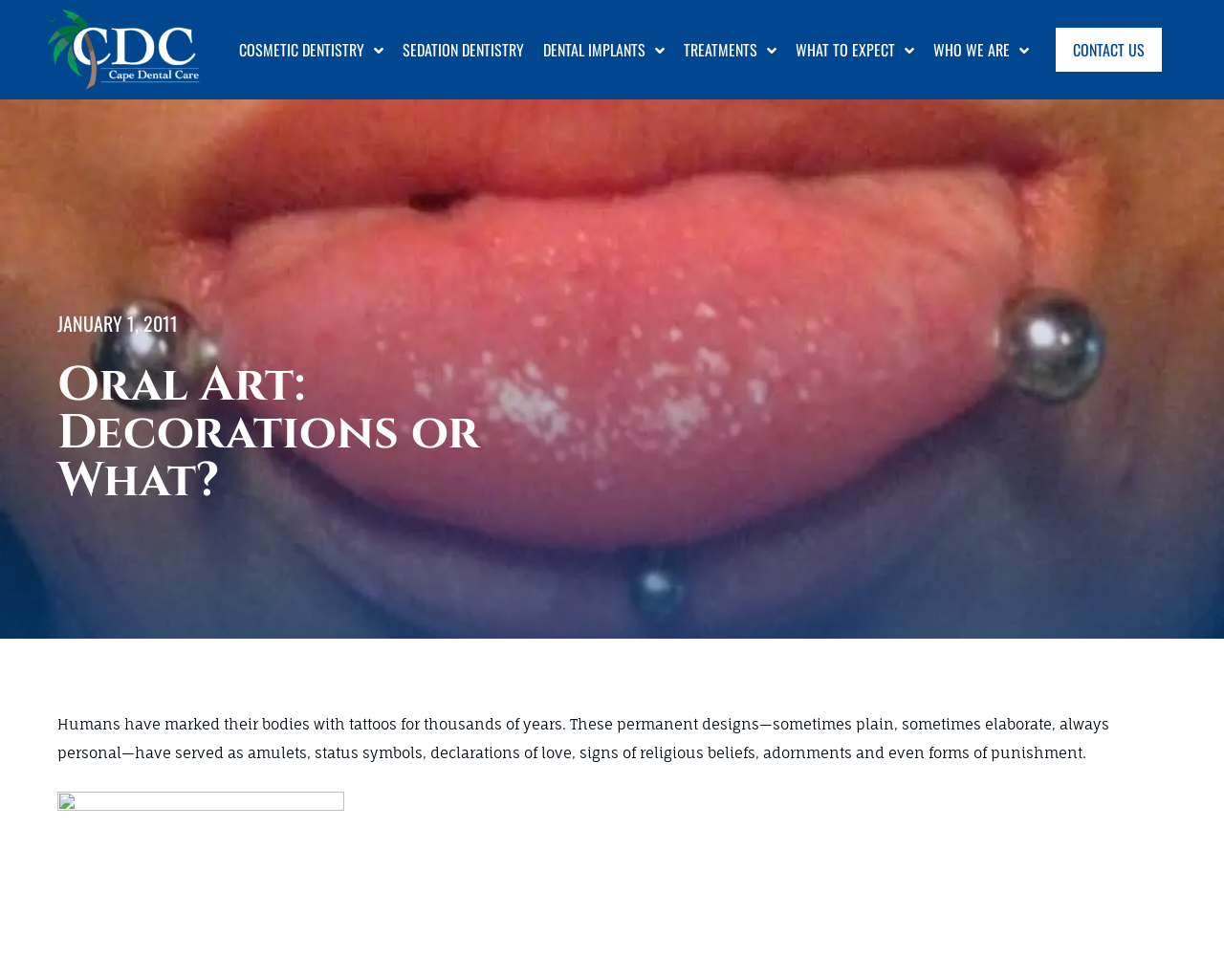Analyze the image and provide a detailed answer to the question: How many main categories are listed?

The main categories are listed horizontally across the top of the webpage, and they are 'COSMETIC DENTISTRY', 'SEDATION DENTISTRY', 'DENTAL IMPLANTS', and 'TREATMENTS'. Therefore, there are 4 main categories.